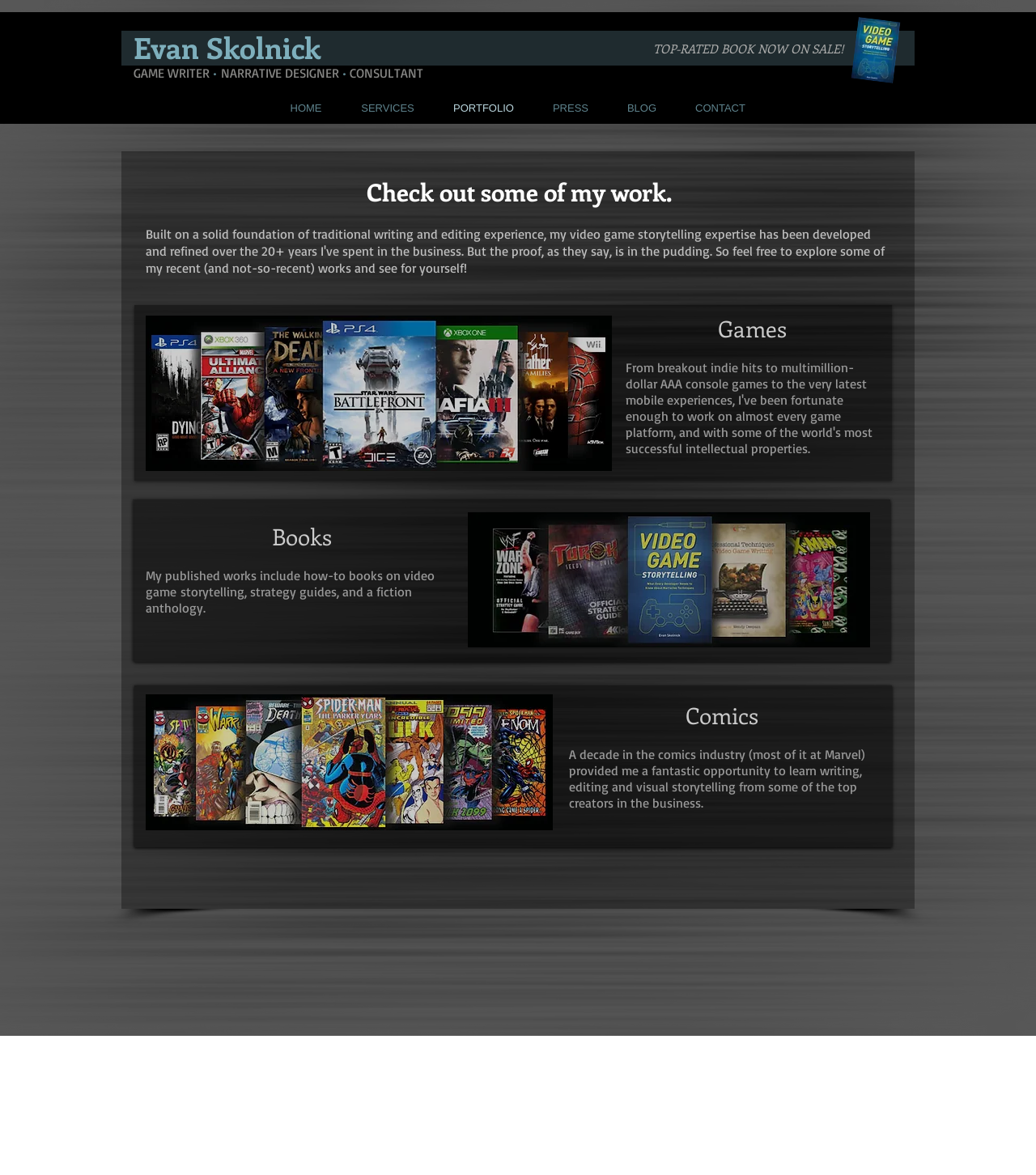Please determine the bounding box coordinates of the element to click in order to execute the following instruction: "Go to the 'HOME' page". The coordinates should be four float numbers between 0 and 1, specified as [left, top, right, bottom].

[0.261, 0.08, 0.33, 0.104]